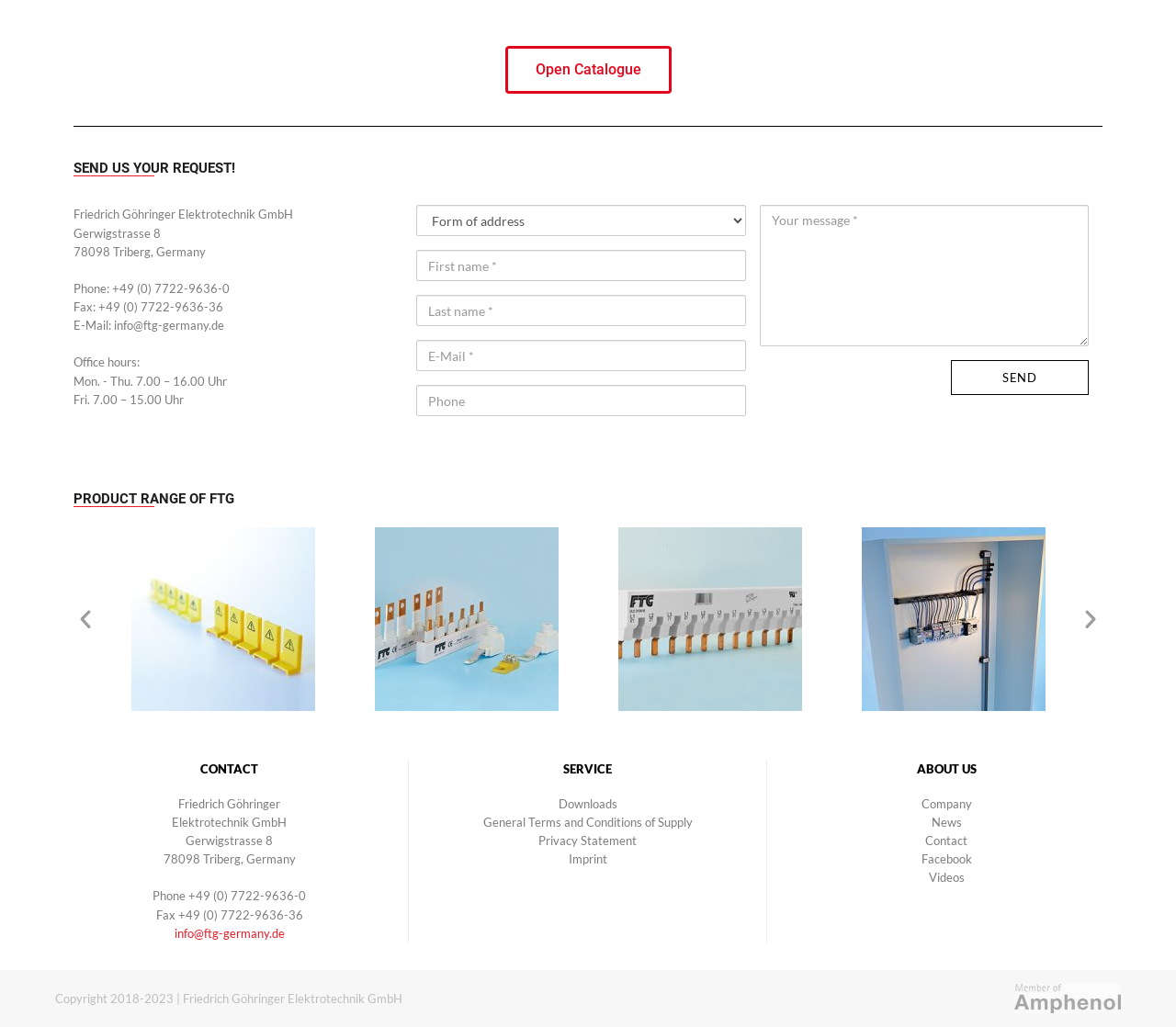Indicate the bounding box coordinates of the clickable region to achieve the following instruction: "View the Tomb of the Winter Queen post."

None